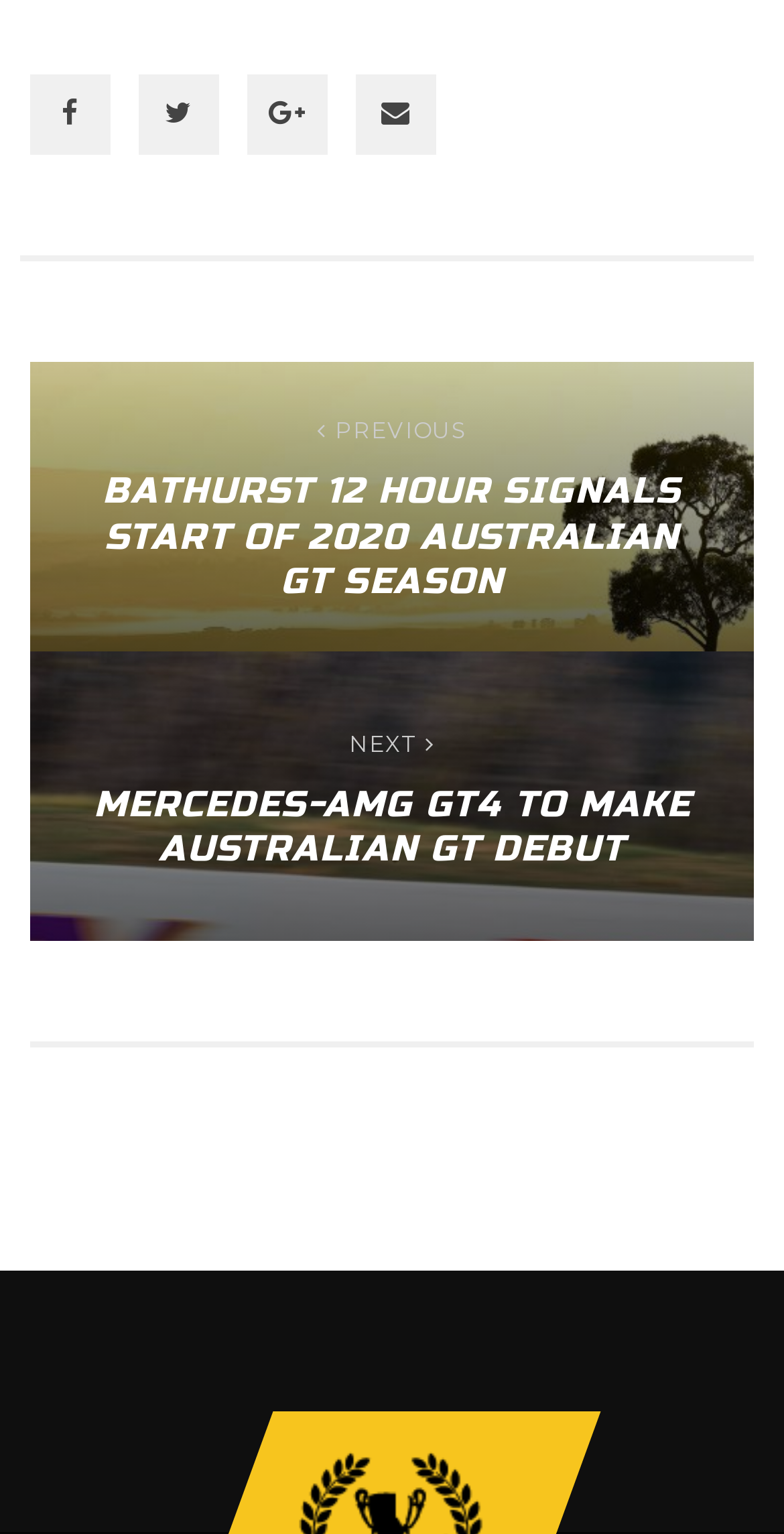How many articles are on the webpage?
Provide a detailed answer to the question, using the image to inform your response.

I counted the number of article headings on the webpage, which are 'BATHURST 12 HOUR SIGNALS START OF 2020 AUSTRALIAN GT SEASON' and 'MERCEDES-AMG GT4 TO MAKE AUSTRALIAN GT DEBUT'. These headings indicate that there are two articles on the webpage.